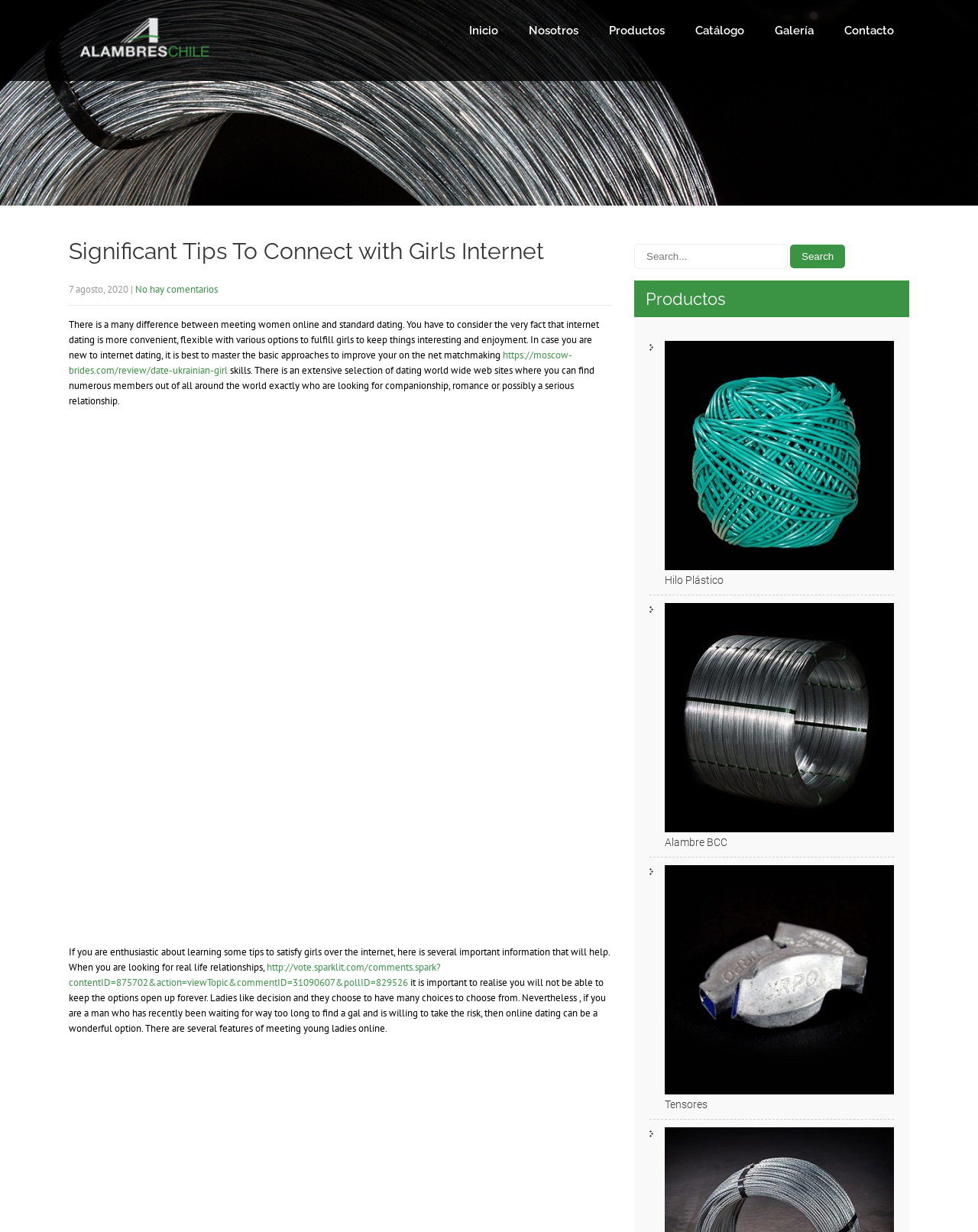What is the purpose of the links in the article?
Using the image, provide a concise answer in one word or a short phrase.

To provide additional information